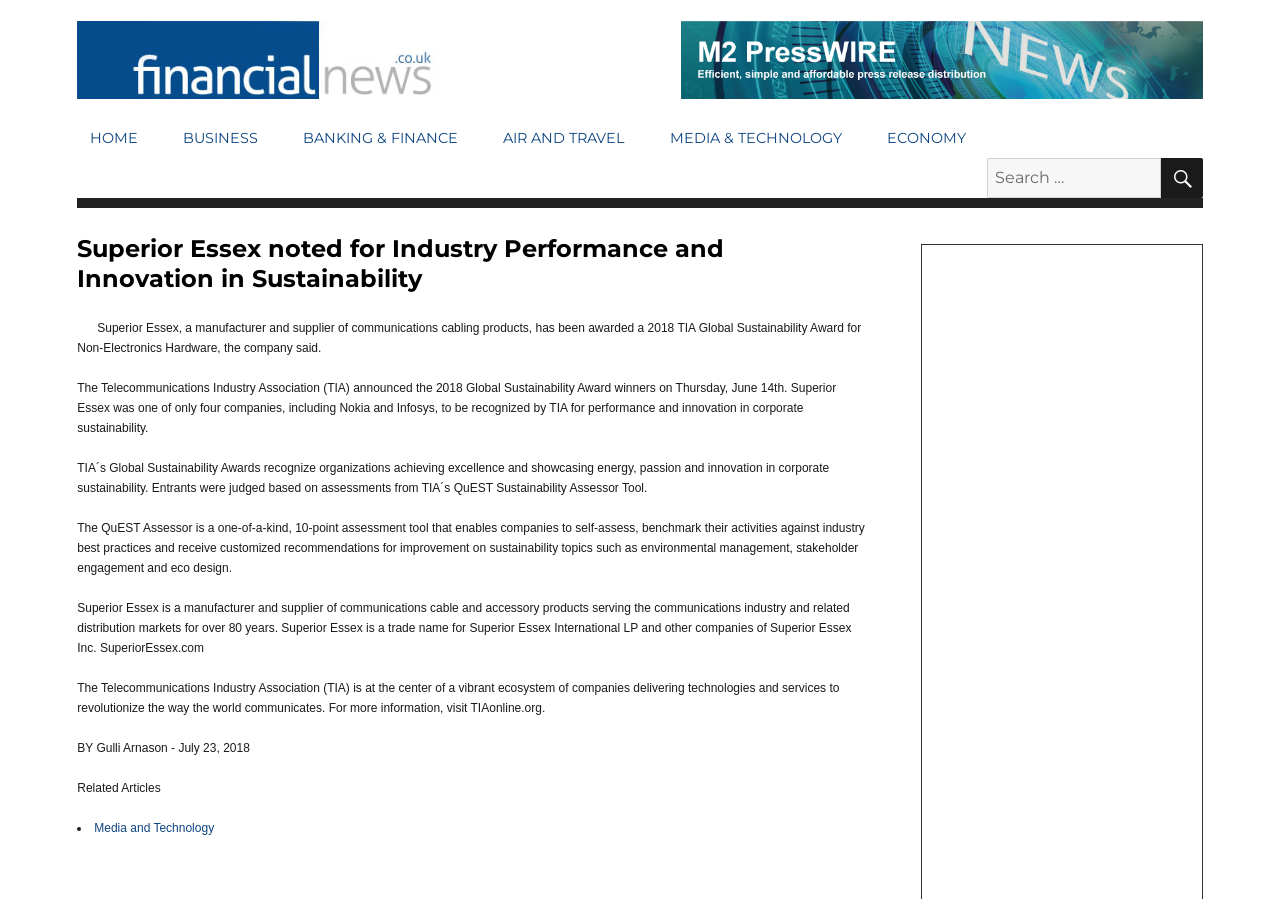Utilize the information from the image to answer the question in detail:
What is the category of the related article?

The answer can be found in the related articles section of the webpage, where a link to a related article is provided with the category 'Media and Technology'.